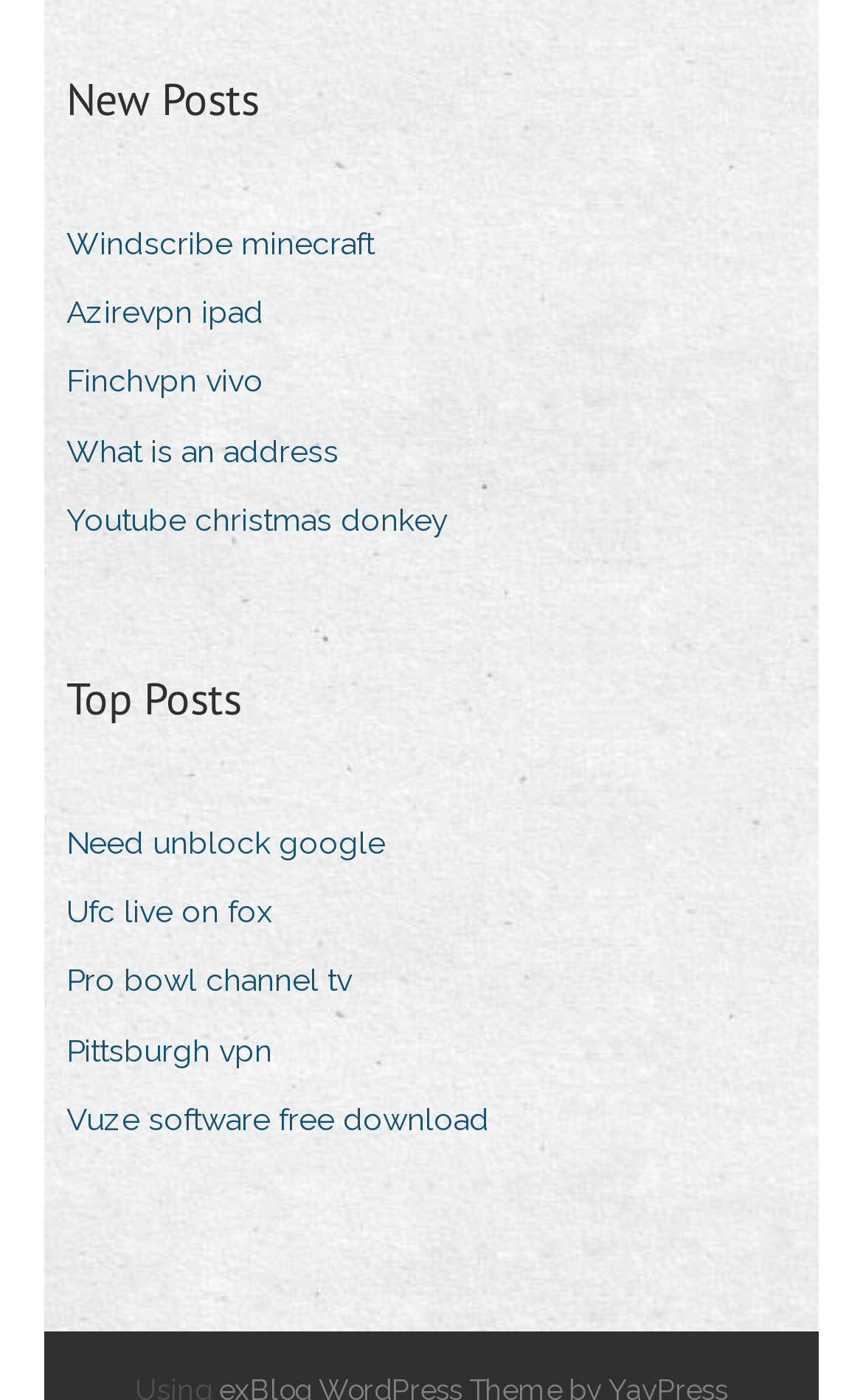How many links are there under 'New Posts'?
Provide an in-depth and detailed explanation in response to the question.

I counted the number of links under the 'New Posts' heading, which are 'Windscribe minecraft', 'Azirevpn ipad', 'Finchvpn vivo', 'What is an address', and 'Youtube christmas donkey'. There are 5 links in total.